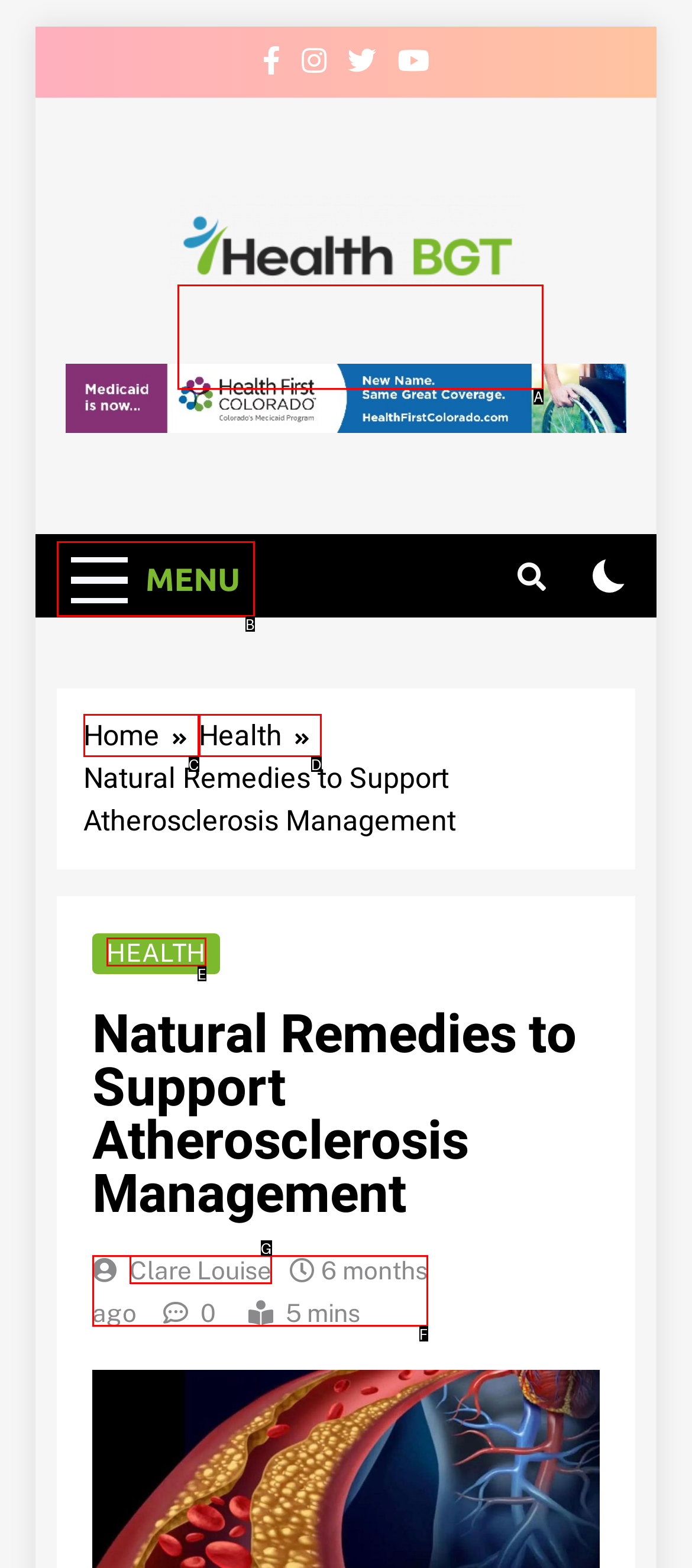Which option best describes: Menu
Respond with the letter of the appropriate choice.

B